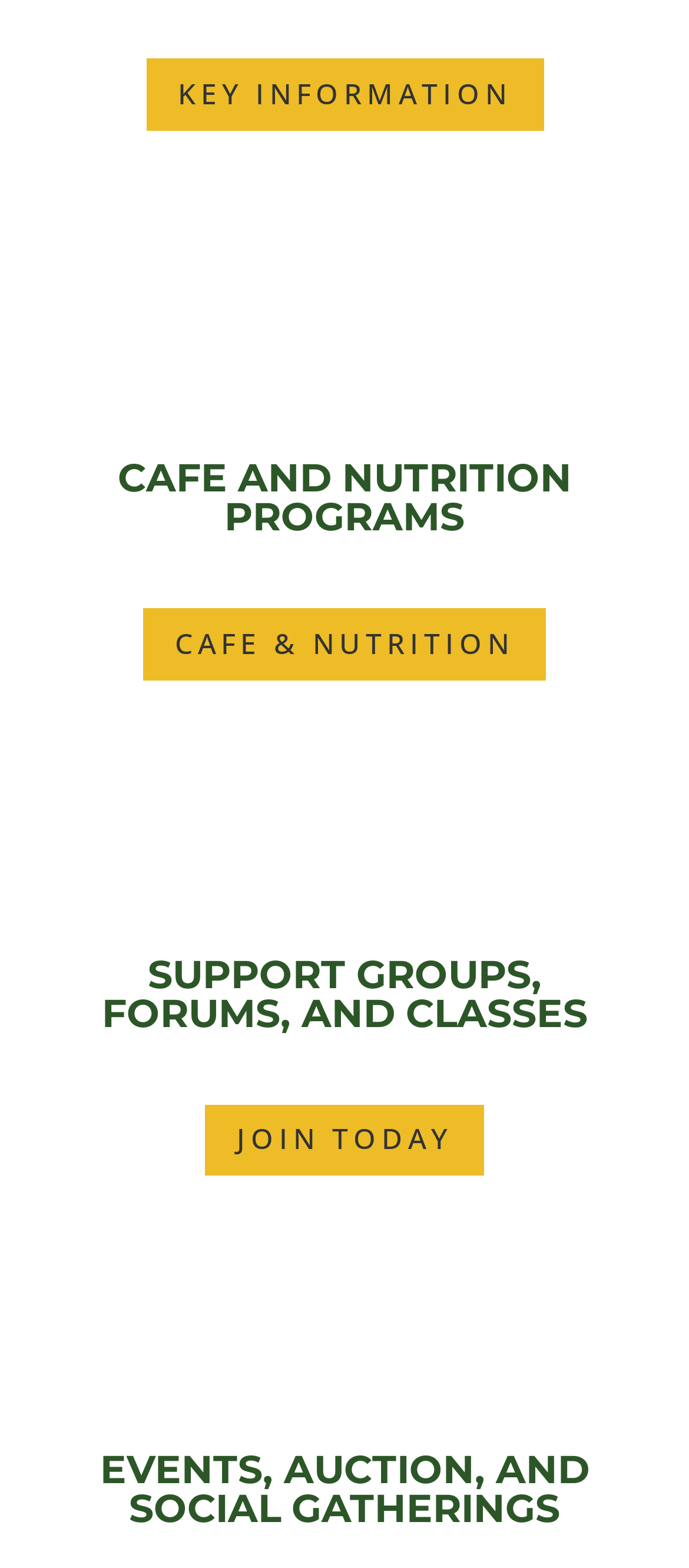How many links are there under 'SUPPORT GROUPS, FORUMS, AND CLASSES'?
Please ensure your answer is as detailed and informative as possible.

Under the heading 'SUPPORT GROUPS, FORUMS, AND CLASSES', I found only one link element, so the answer is 1.